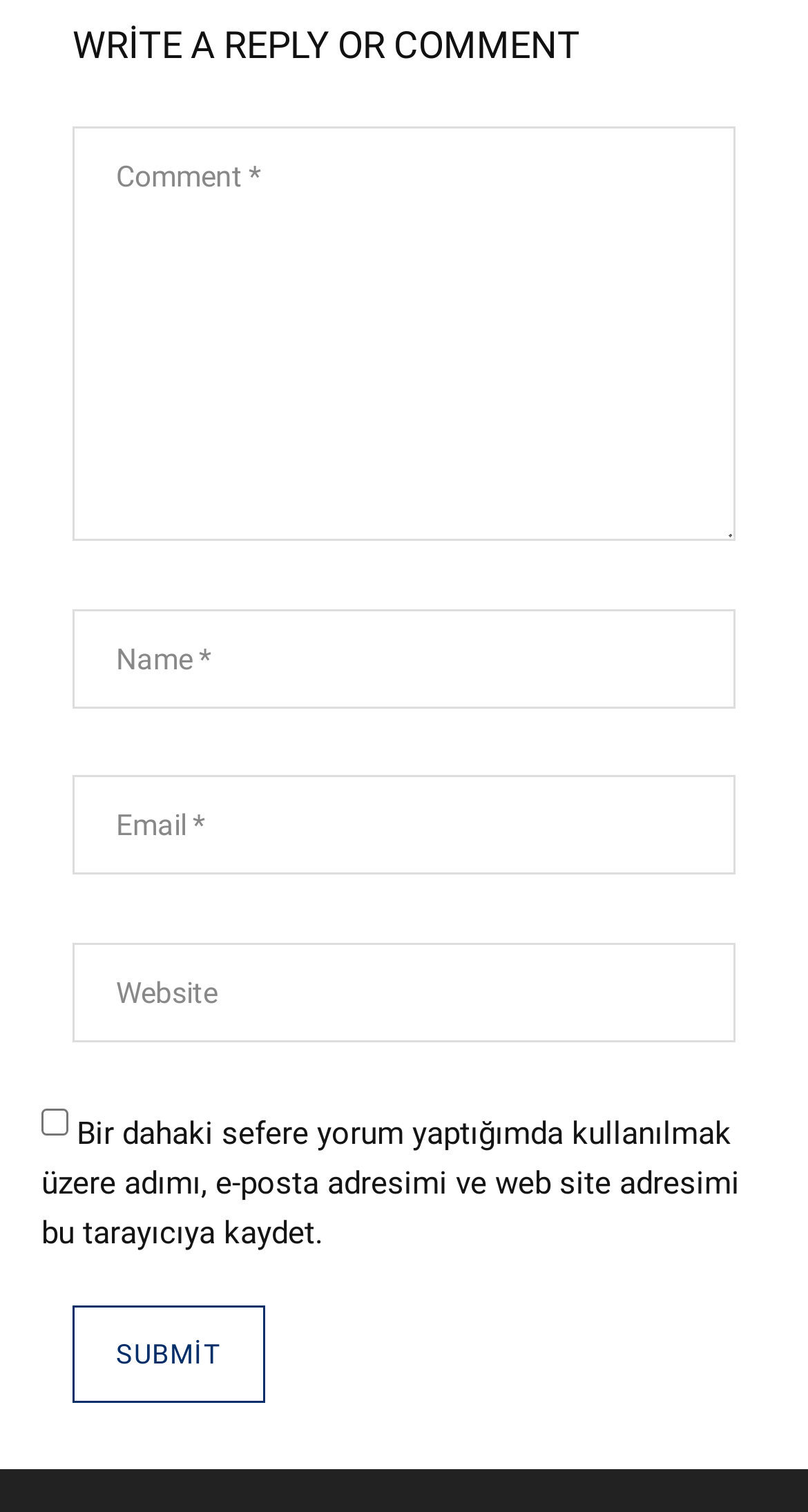Determine the bounding box coordinates of the UI element described by: "name="url" placeholder="Website"".

[0.09, 0.623, 0.91, 0.689]